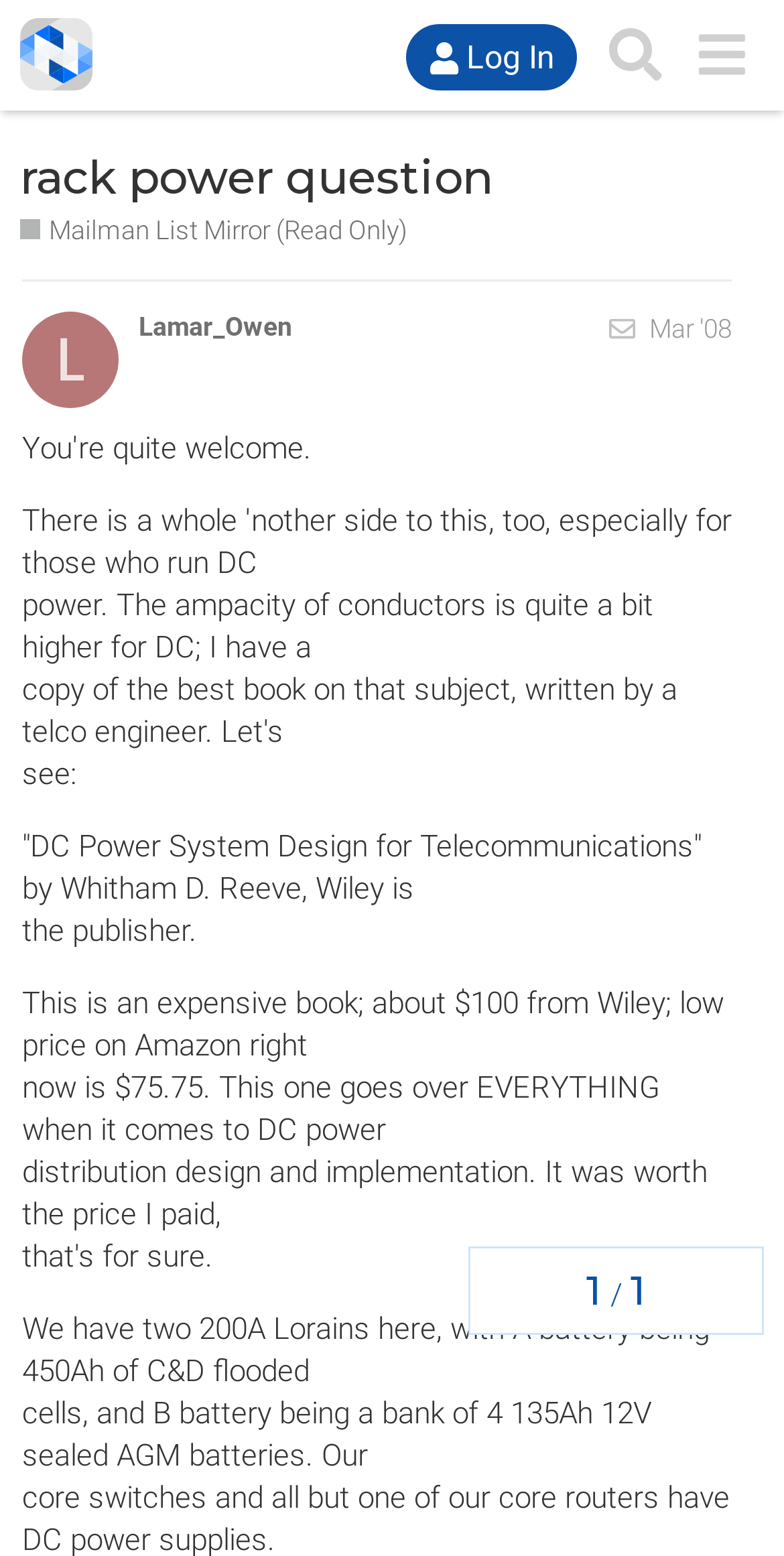Consider the image and give a detailed and elaborate answer to the question: 
What is the price of the book on Amazon?

The price of the book on Amazon can be found in the text section of the webpage, where it says 'low price on Amazon right now is $75.75'.